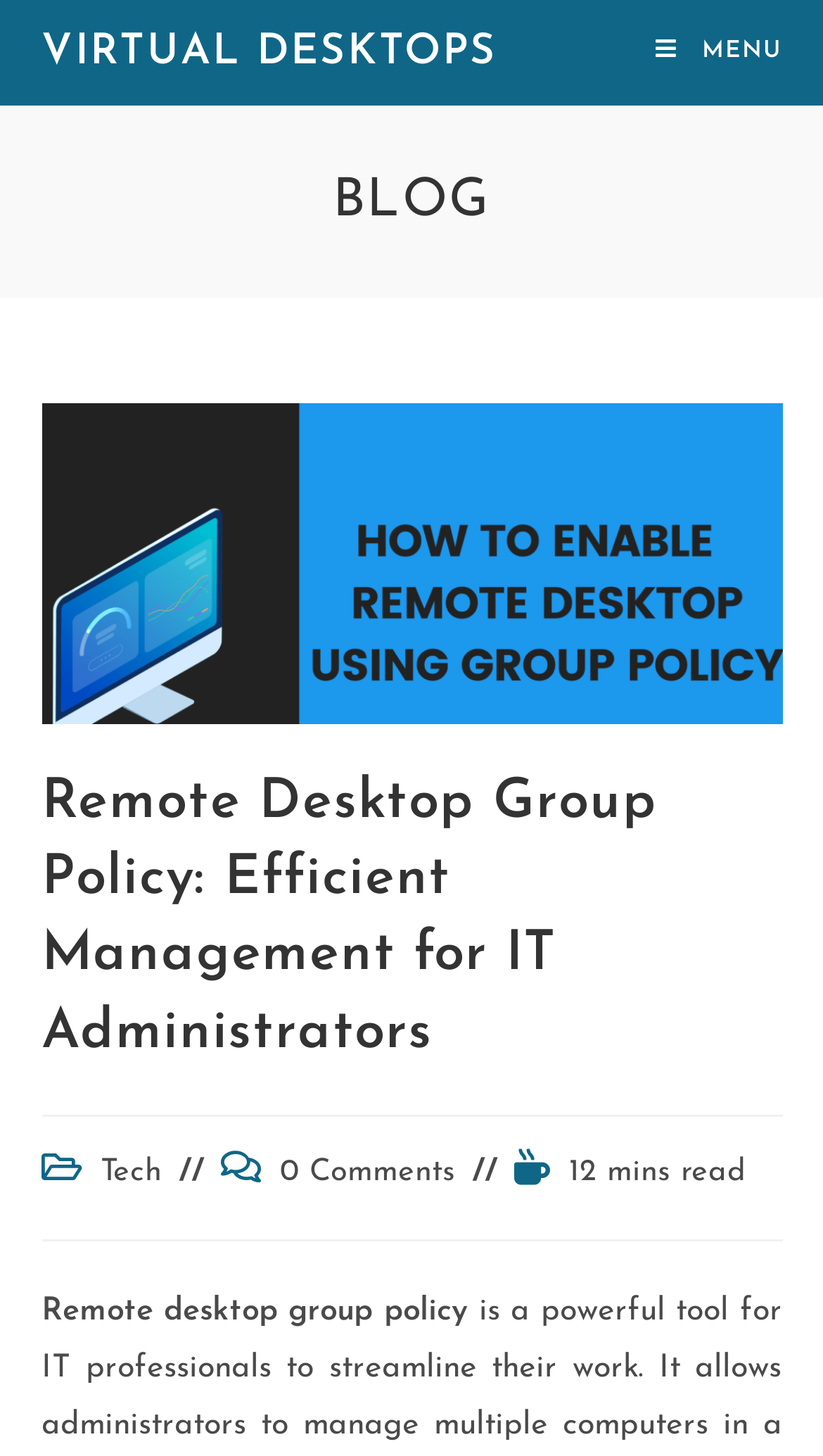Using the element description provided, determine the bounding box coordinates in the format (top-left x, top-left y, bottom-right x, bottom-right y). Ensure that all values are floating point numbers between 0 and 1. Element description: Imagery

None